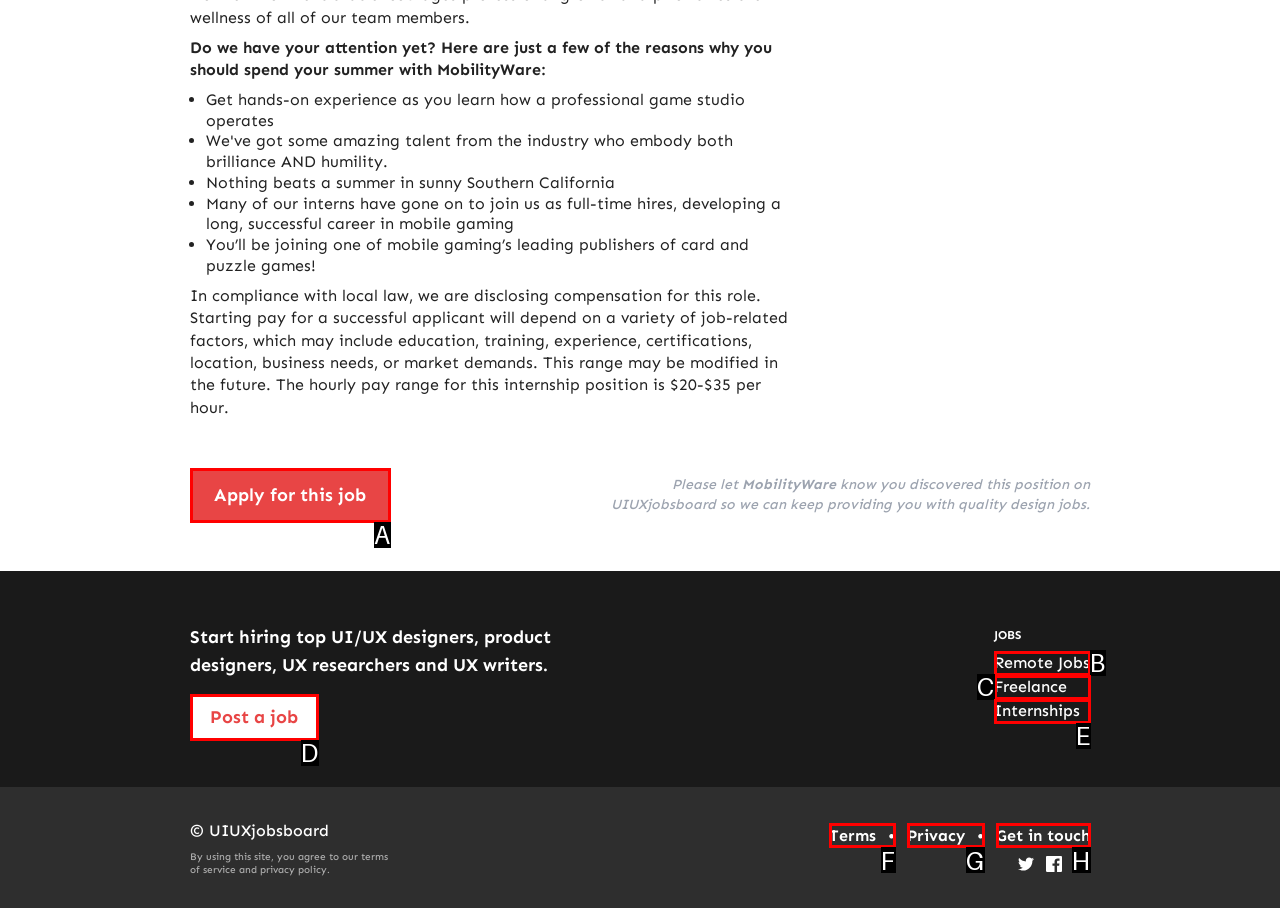Given the description: Freelance, select the HTML element that matches it best. Reply with the letter of the chosen option directly.

C